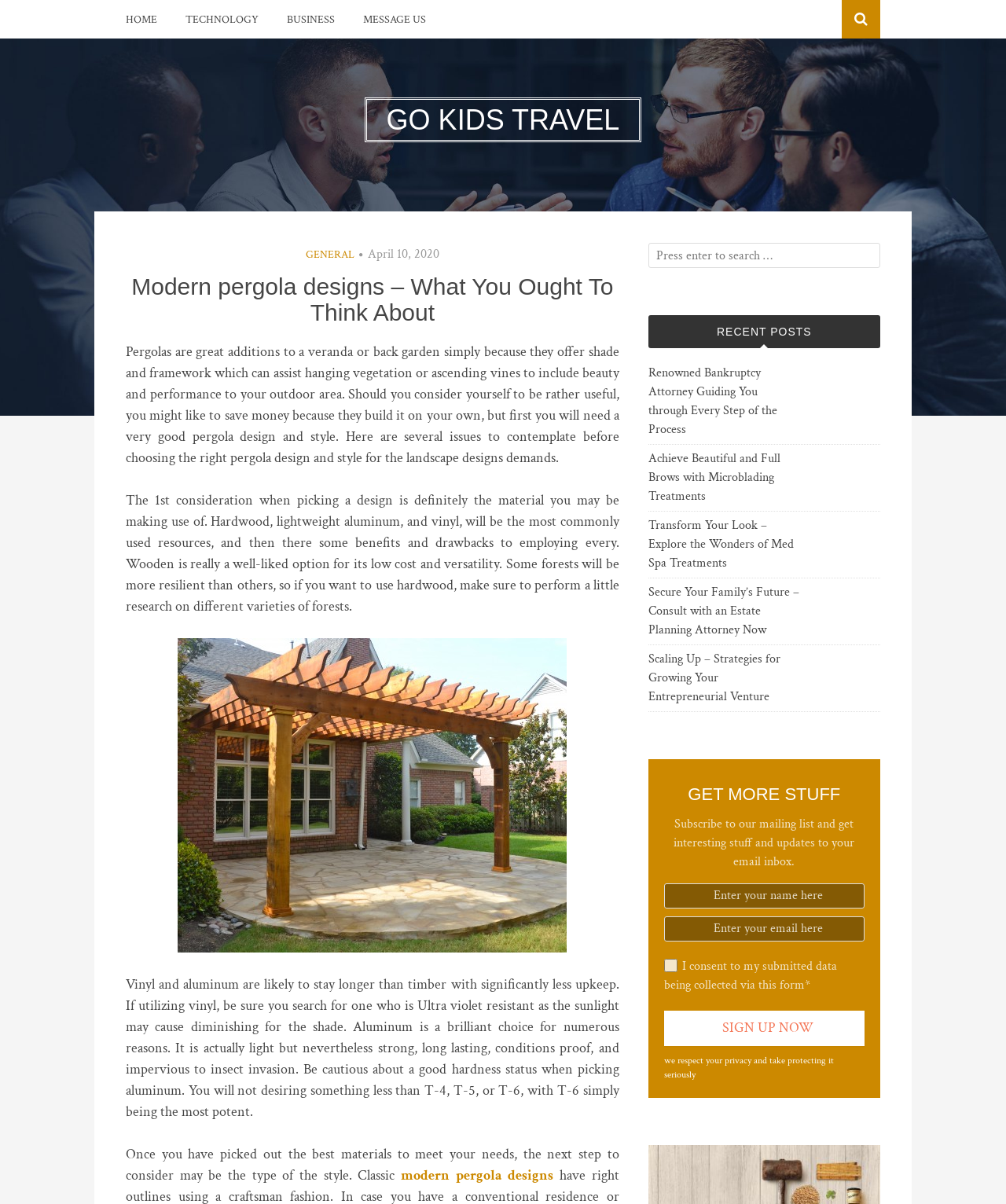Determine the primary headline of the webpage.

GO KIDS TRAVEL